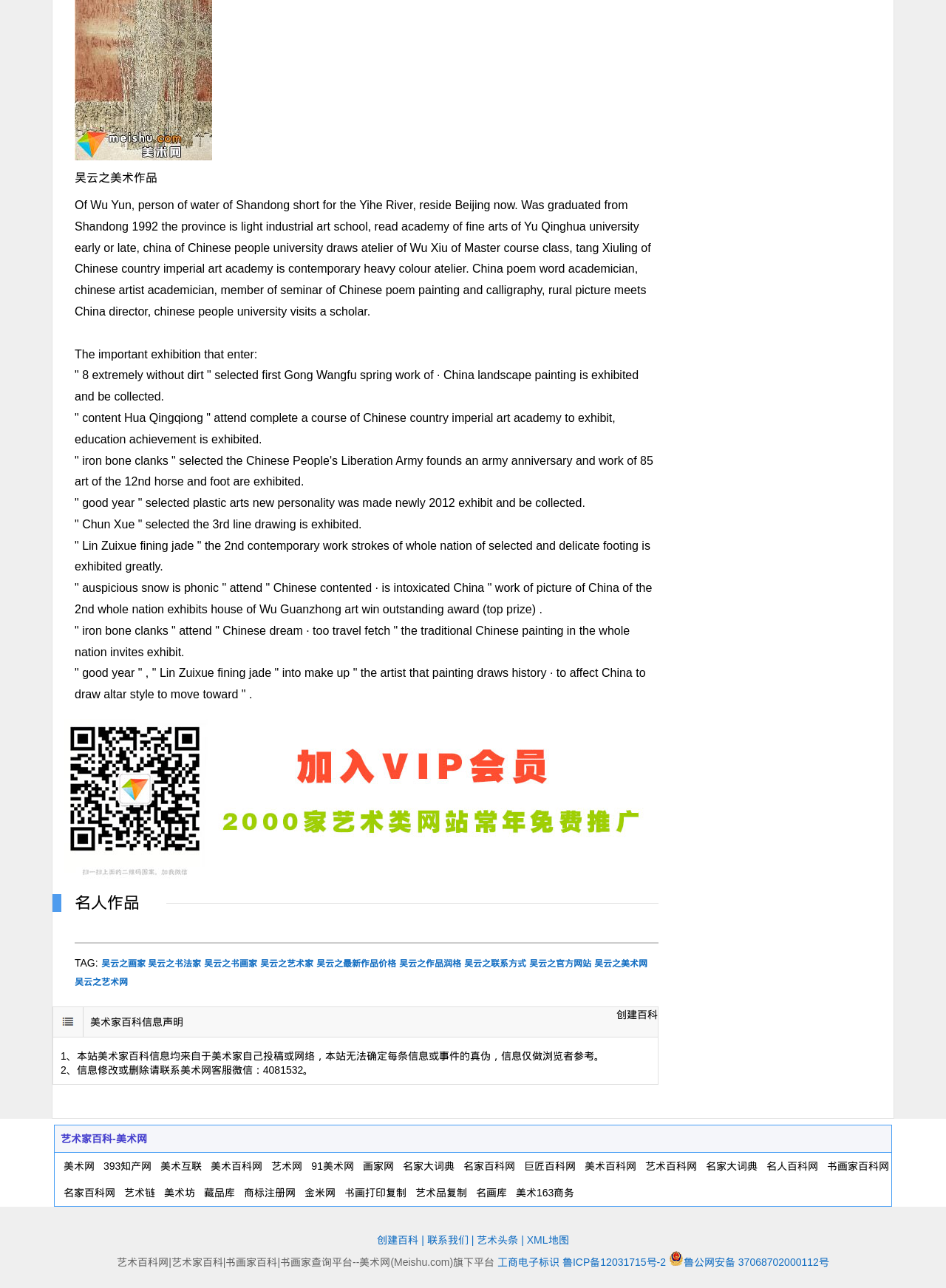Please identify the bounding box coordinates of the clickable area that will fulfill the following instruction: "Click on 'Posts'". The coordinates should be in the format of four float numbers between 0 and 1, i.e., [left, top, right, bottom].

None